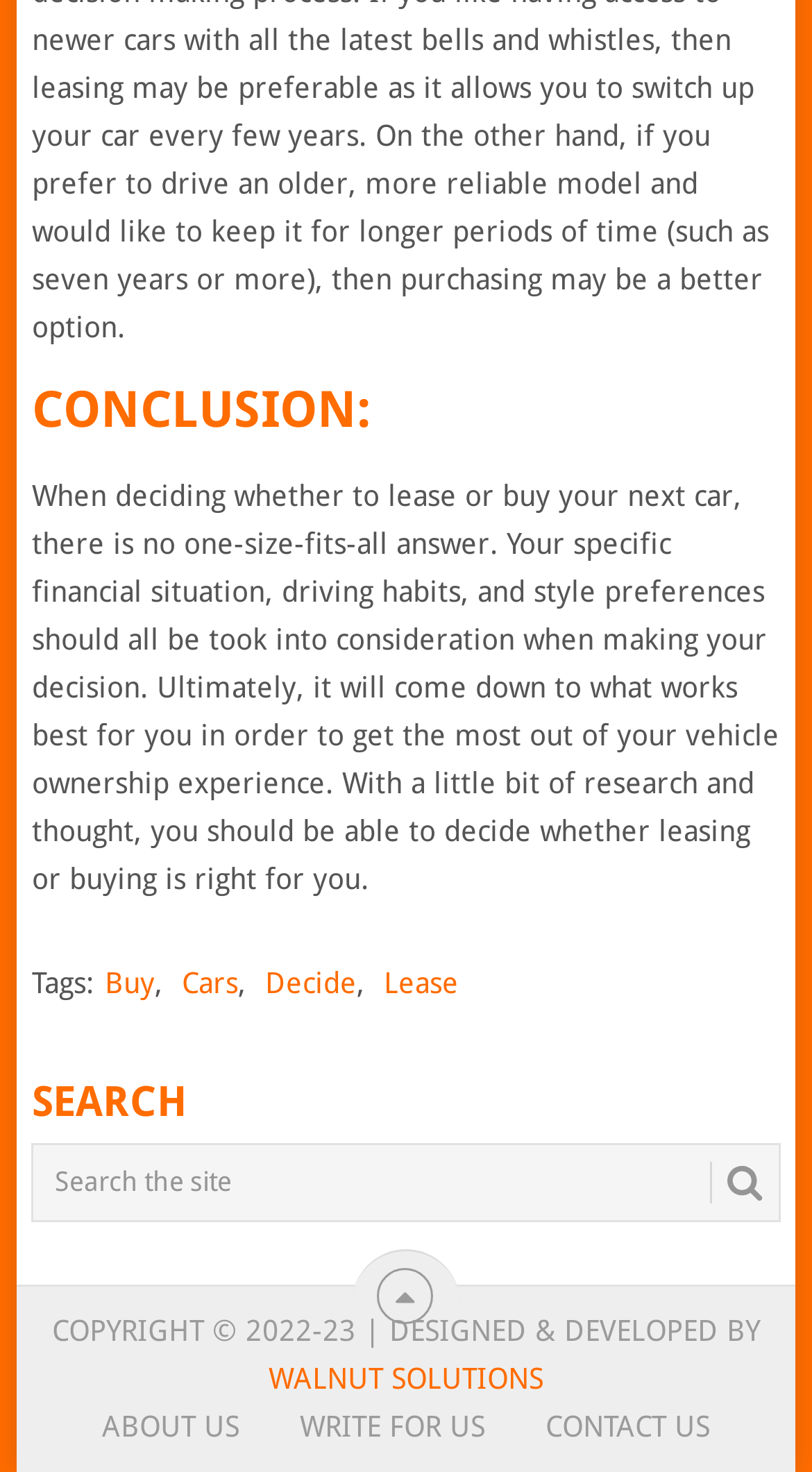Examine the image carefully and respond to the question with a detailed answer: 
How many tags are mentioned?

The tags are listed below the 'Tags:' static text, and they are 'Buy', 'Cars', 'Decide', and 'Lease'.